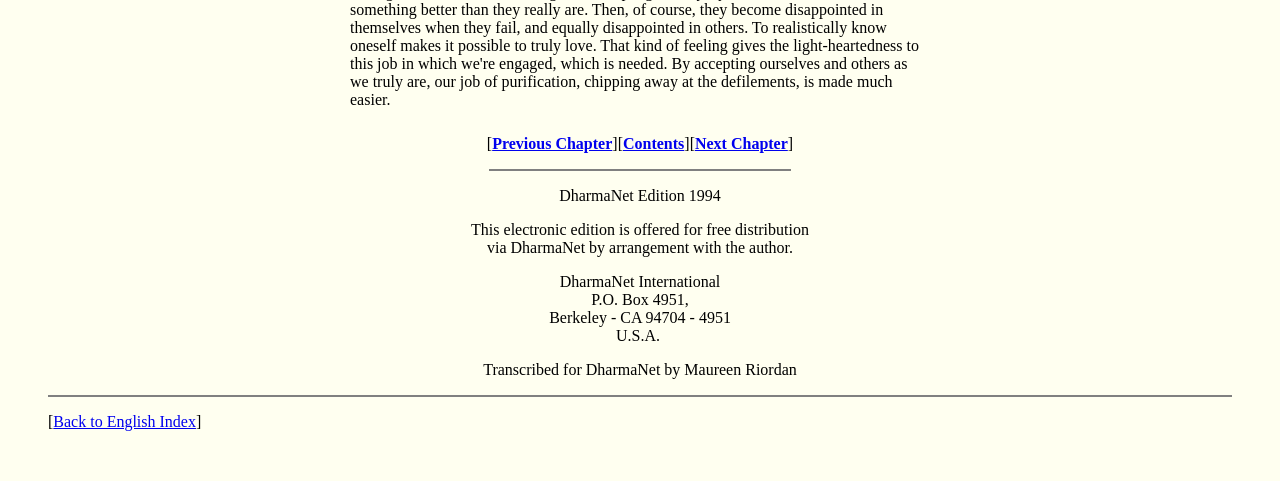What is the address of DharmaNet International?
Refer to the image and answer the question using a single word or phrase.

P.O. Box 4951, Berkeley - CA 94704 - 4951